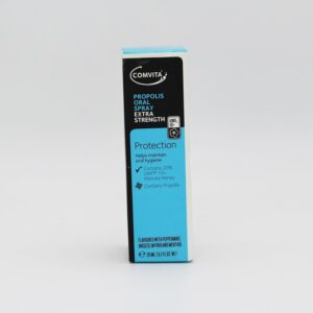Answer the question in a single word or phrase:
What is the brand name displayed at the top?

Comvita